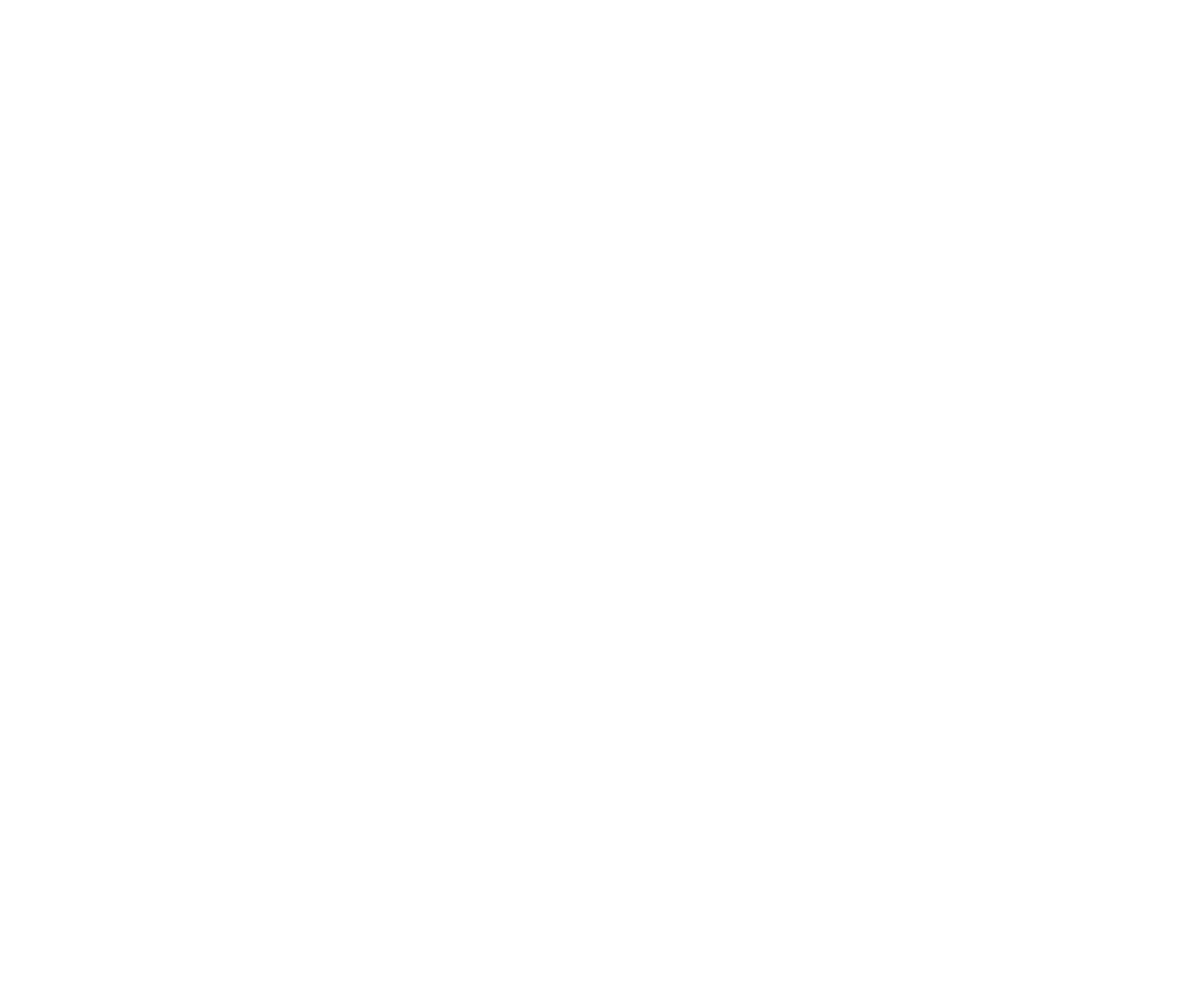Please identify the bounding box coordinates of the area that needs to be clicked to fulfill the following instruction: "Toggle the side menu."

[0.041, 0.086, 0.075, 0.126]